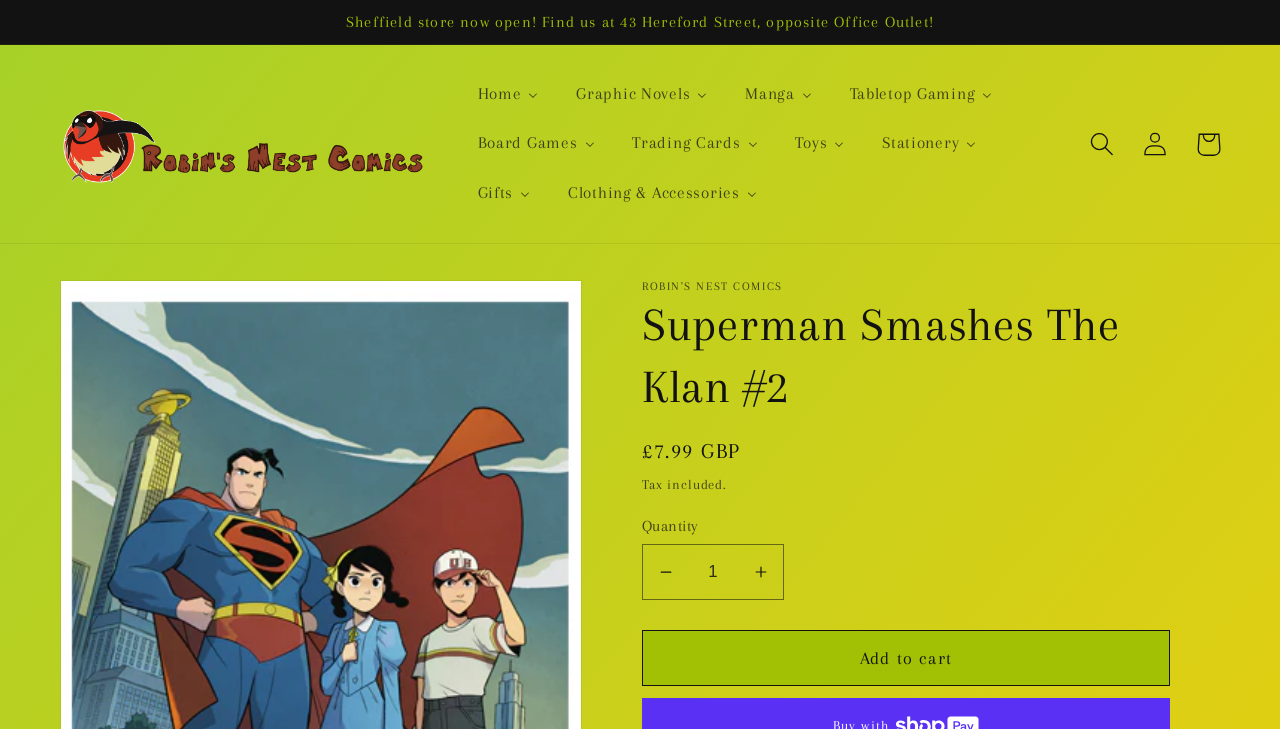Summarize the webpage comprehensively, mentioning all visible components.

This webpage is about a comic book, specifically "Superman Smashes The Klan #2", and is part of an online store called Robin's Nest Comics. At the top of the page, there is an announcement section that takes up the full width of the page, with a message about a Sheffield store now being open. Below this, there is a logo for Robin's Nest Comics, which is a red circle with a robin bursting out of it, accompanied by text.

The main navigation menu is located below the logo, with links to various sections of the website, including Home, Graphic Novels, Manga, Tabletop Gaming, and more. These links are arranged horizontally across the page.

On the right side of the page, there is a search button and a login link, as well as a link to the shopping cart. Below these, there is a section dedicated to the comic book, with a heading that reads "Superman Smashes The Klan #2". This section takes up most of the page's width and contains information about the product, including its price (£7.99 GBP) and a quantity selector. There are also buttons to decrease and increase the quantity, as well as an "Add to cart" button.

Overall, the page is focused on showcasing the comic book and providing easy access to purchasing it, with a clean and organized layout that makes it easy to navigate.